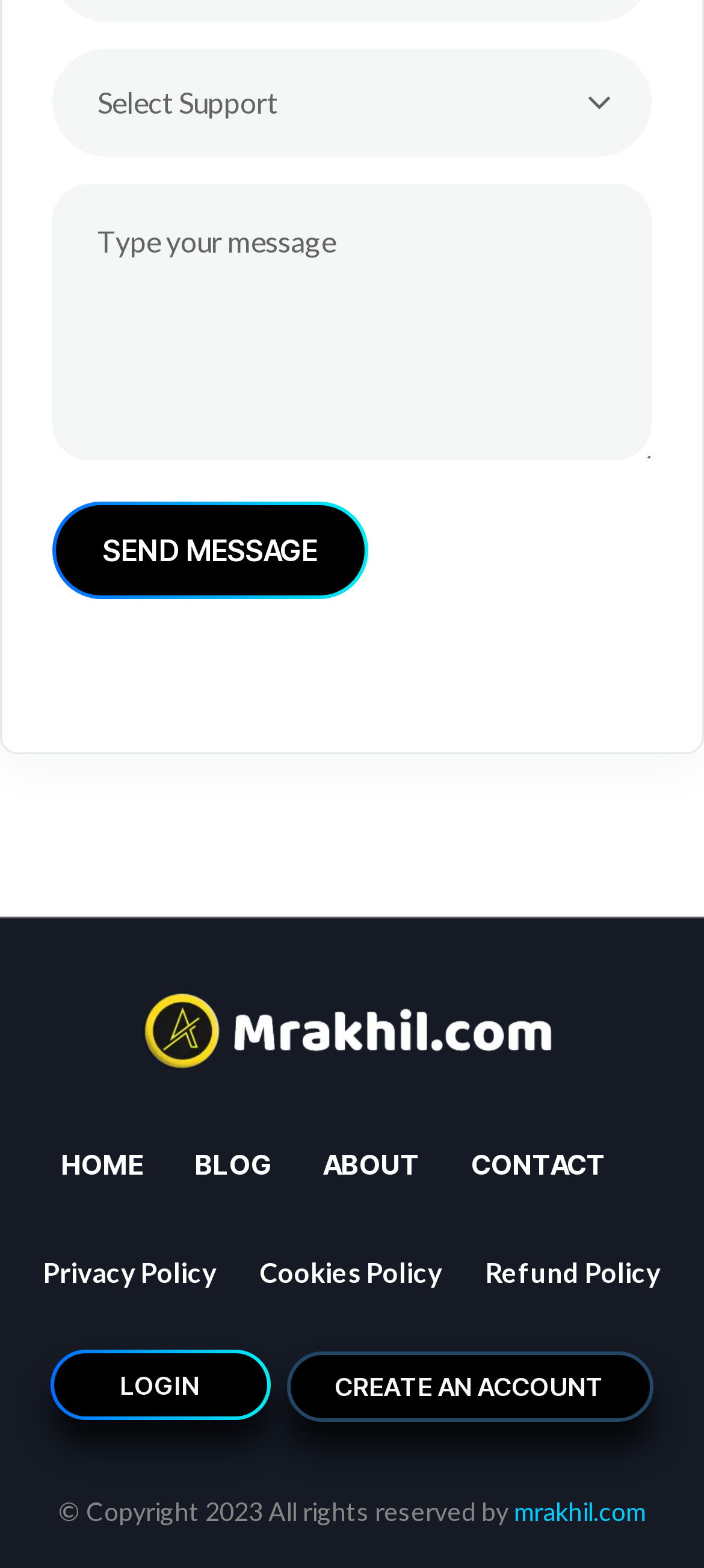Identify the bounding box coordinates for the region of the element that should be clicked to carry out the instruction: "Send a message". The bounding box coordinates should be four float numbers between 0 and 1, i.e., [left, top, right, bottom].

[0.074, 0.32, 0.523, 0.382]